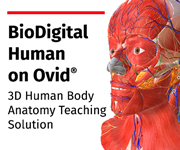What is the purpose of the illustration?
Please provide a single word or phrase answer based on the image.

Educational